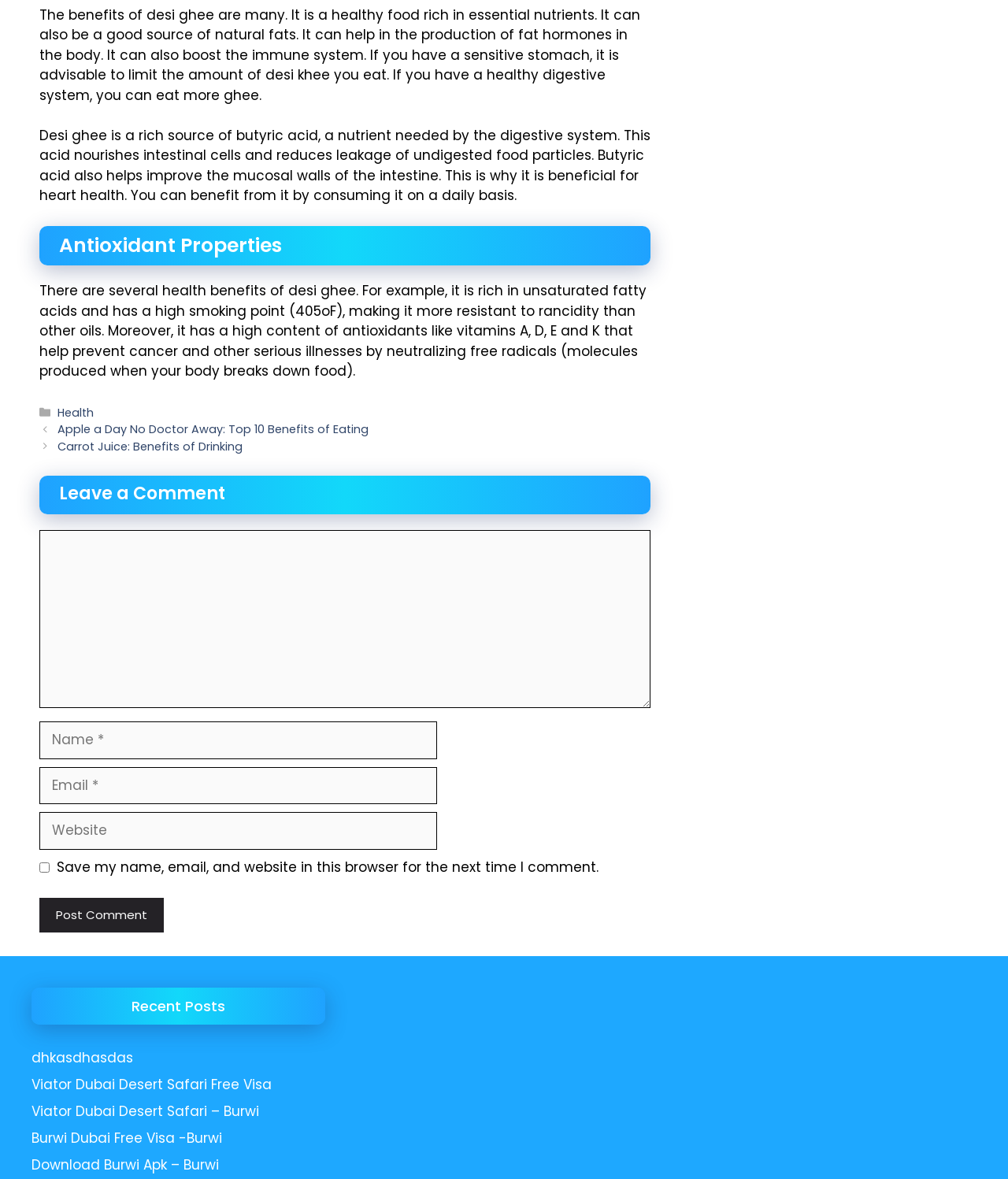Give a short answer to this question using one word or a phrase:
What is required to leave a comment?

Name and Email